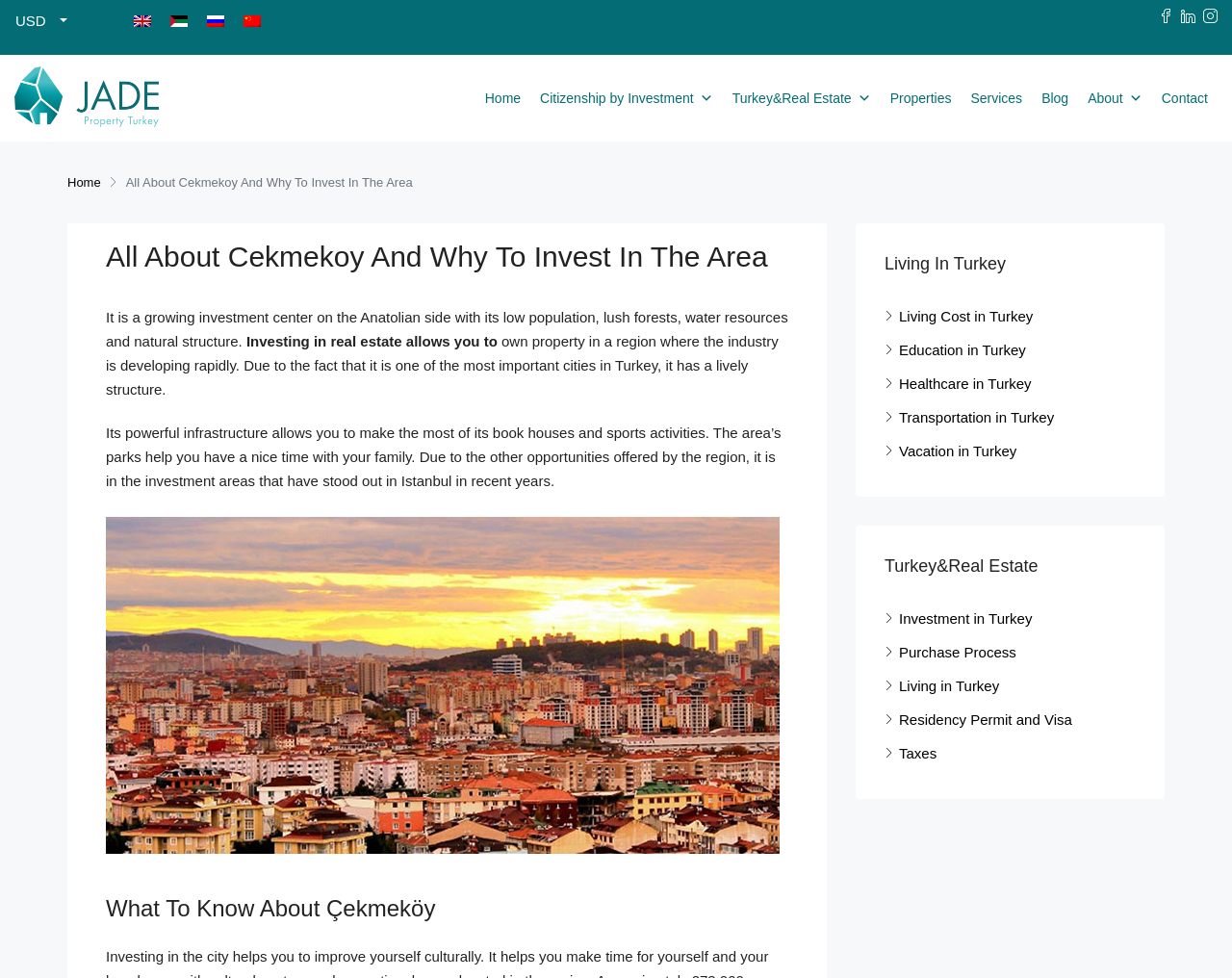Can you show the bounding box coordinates of the region to click on to complete the task described in the instruction: "View Properties"?

[0.715, 0.076, 0.78, 0.125]